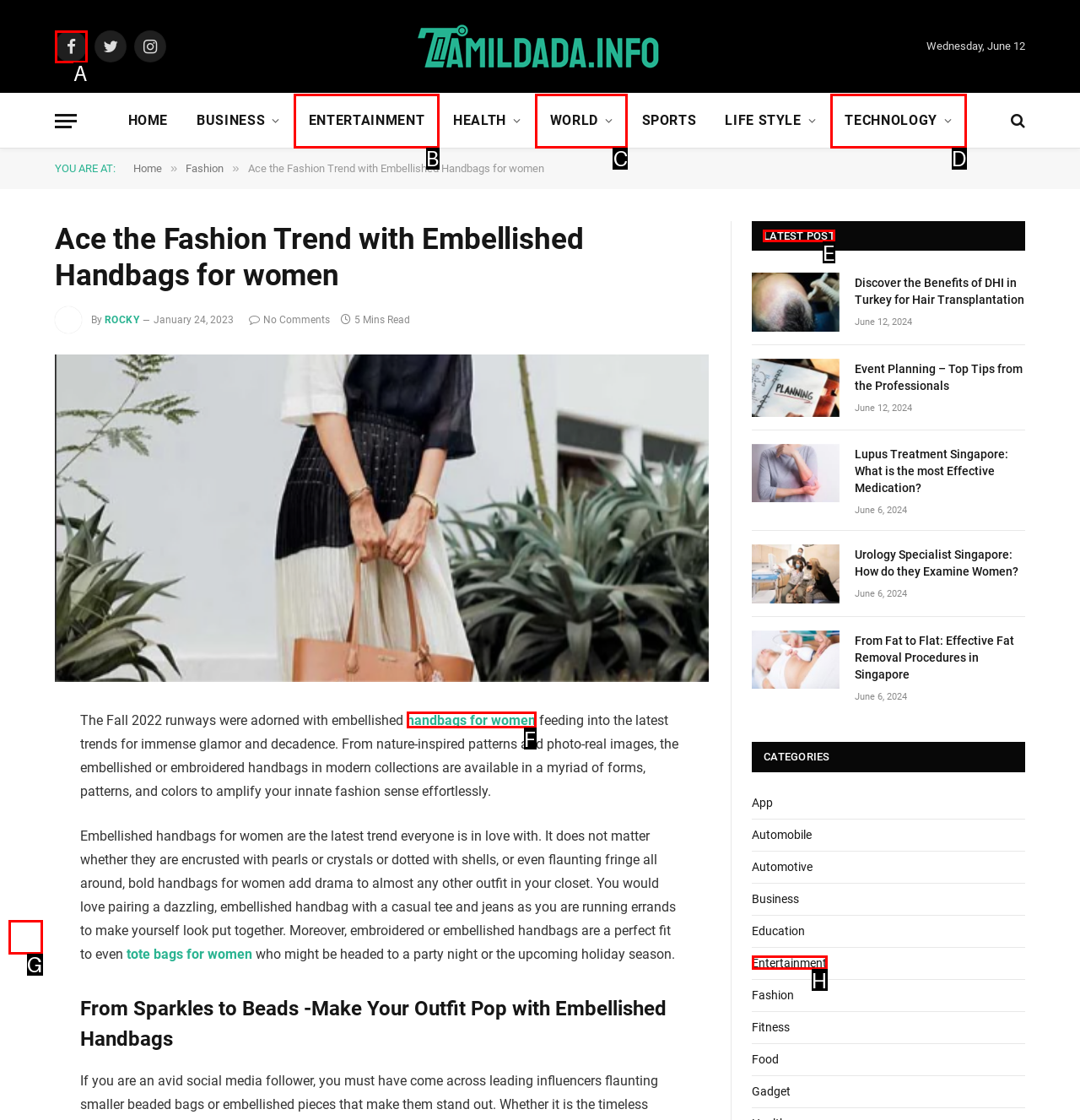Identify the correct option to click in order to complete this task: View LATEST POST
Answer with the letter of the chosen option directly.

E